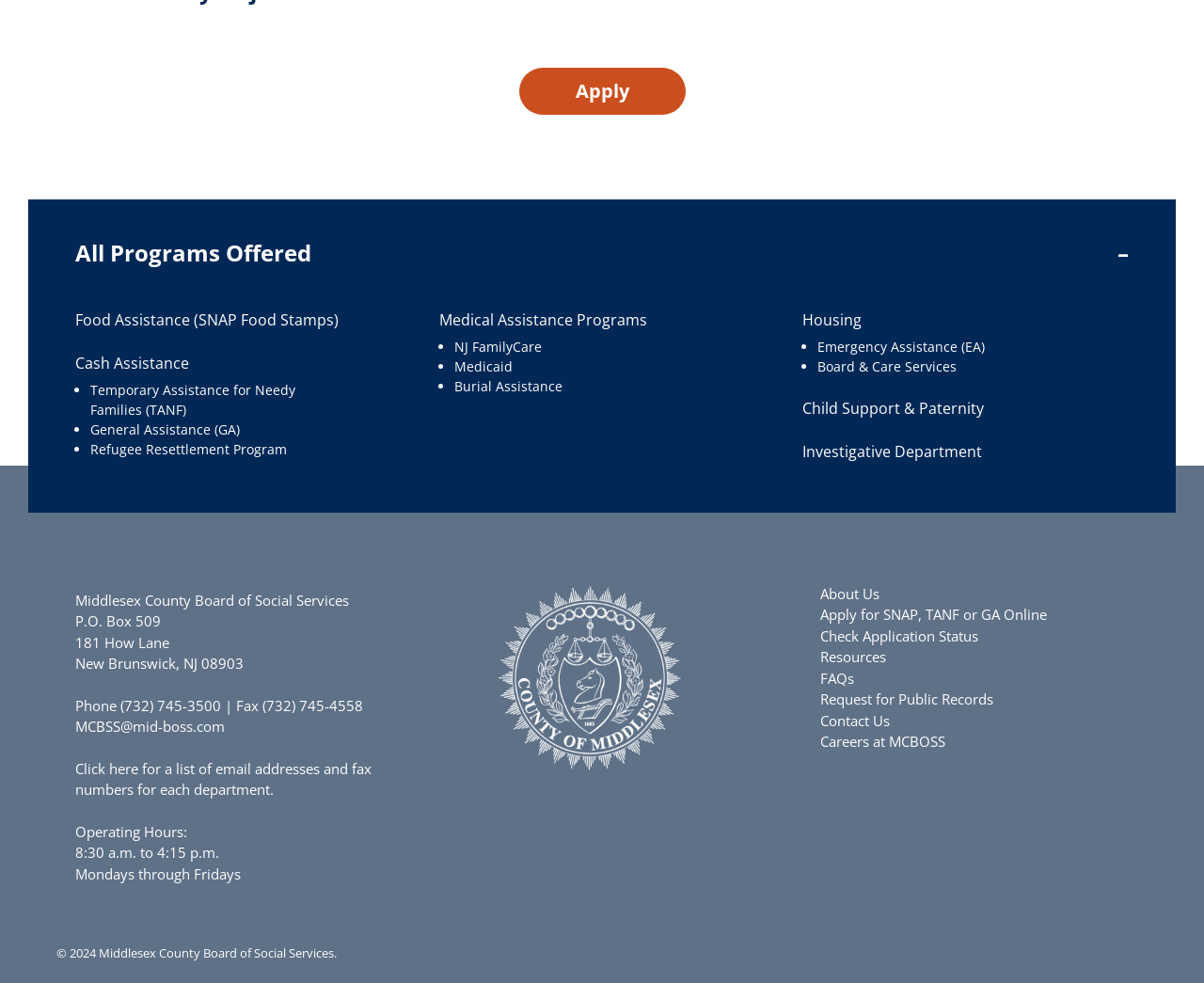Please specify the bounding box coordinates of the clickable section necessary to execute the following command: "Apply for programs".

[0.431, 0.069, 0.569, 0.117]